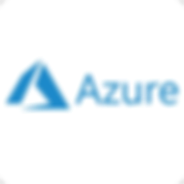How many leading cloud platforms does the services provider offer tailored solutions for? Based on the image, give a response in one word or a short phrase.

Three